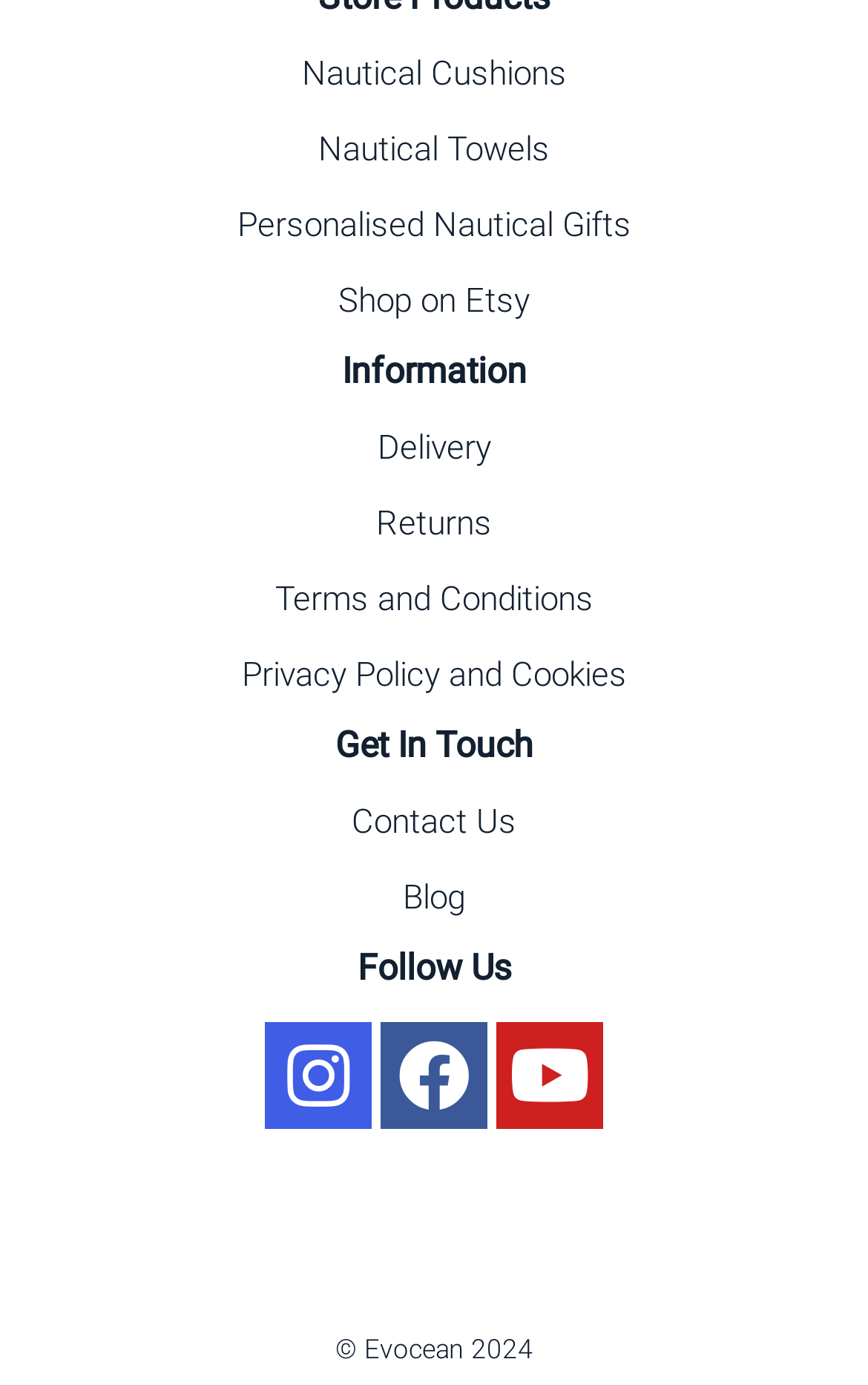Refer to the element description On Peacock Premium and identify the corresponding bounding box in the screenshot. Format the coordinates as (top-left x, top-left y, bottom-right x, bottom-right y) with values in the range of 0 to 1.

None